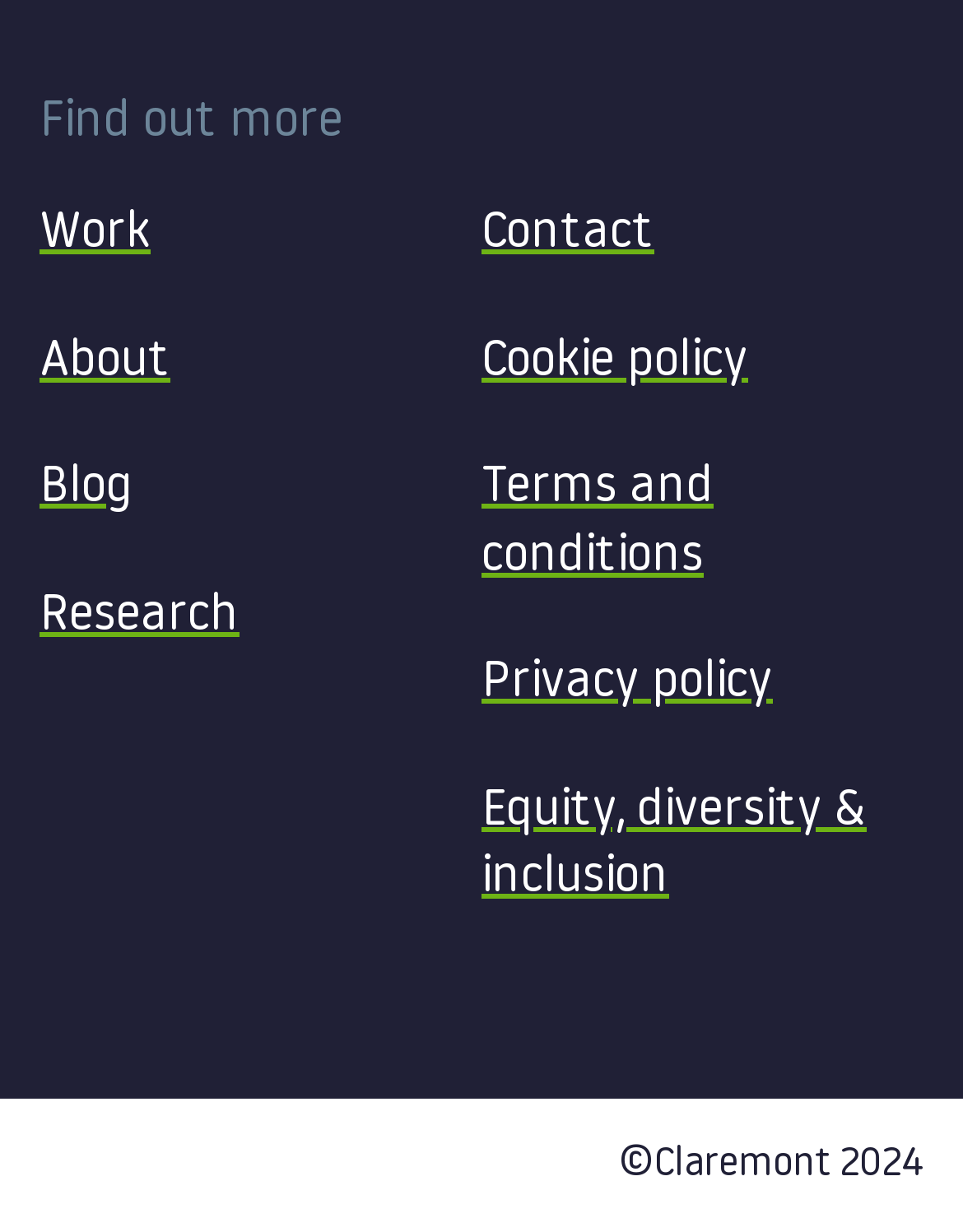Based on the provided description, "Equity, diversity & inclusion", find the bounding box of the corresponding UI element in the screenshot.

[0.5, 0.639, 0.9, 0.734]